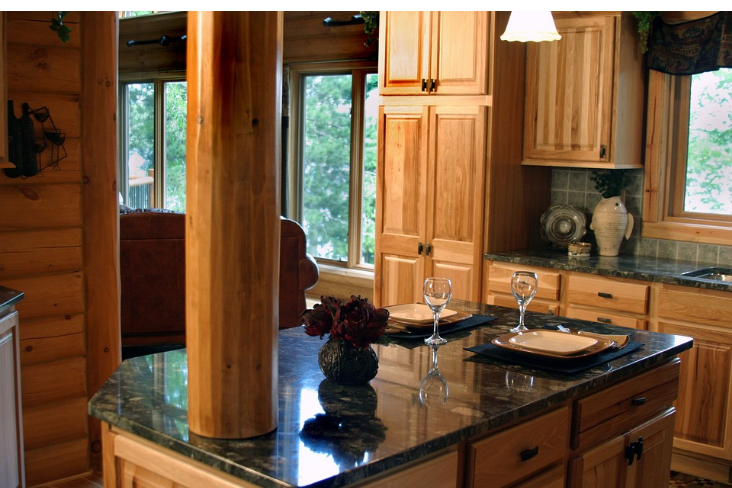Give a short answer to this question using one word or a phrase:
What is the purpose of the large windows?

To invite natural light